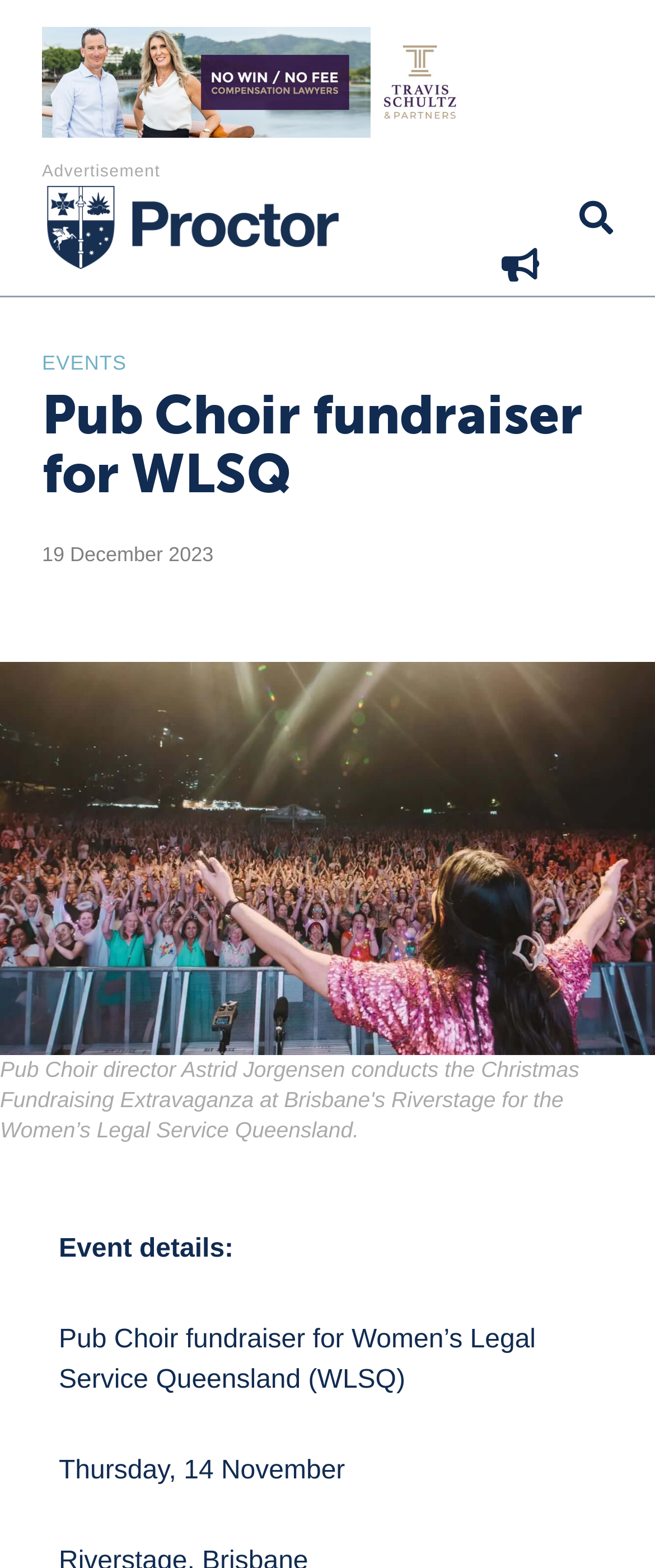Given the element description, predict the bounding box coordinates in the format (top-left x, top-left y, bottom-right x, bottom-right y), using floating point numbers between 0 and 1: aria-label="TSP-Cairns_QLS_Proctor_970x250_2023-1"

[0.064, 0.074, 0.718, 0.092]